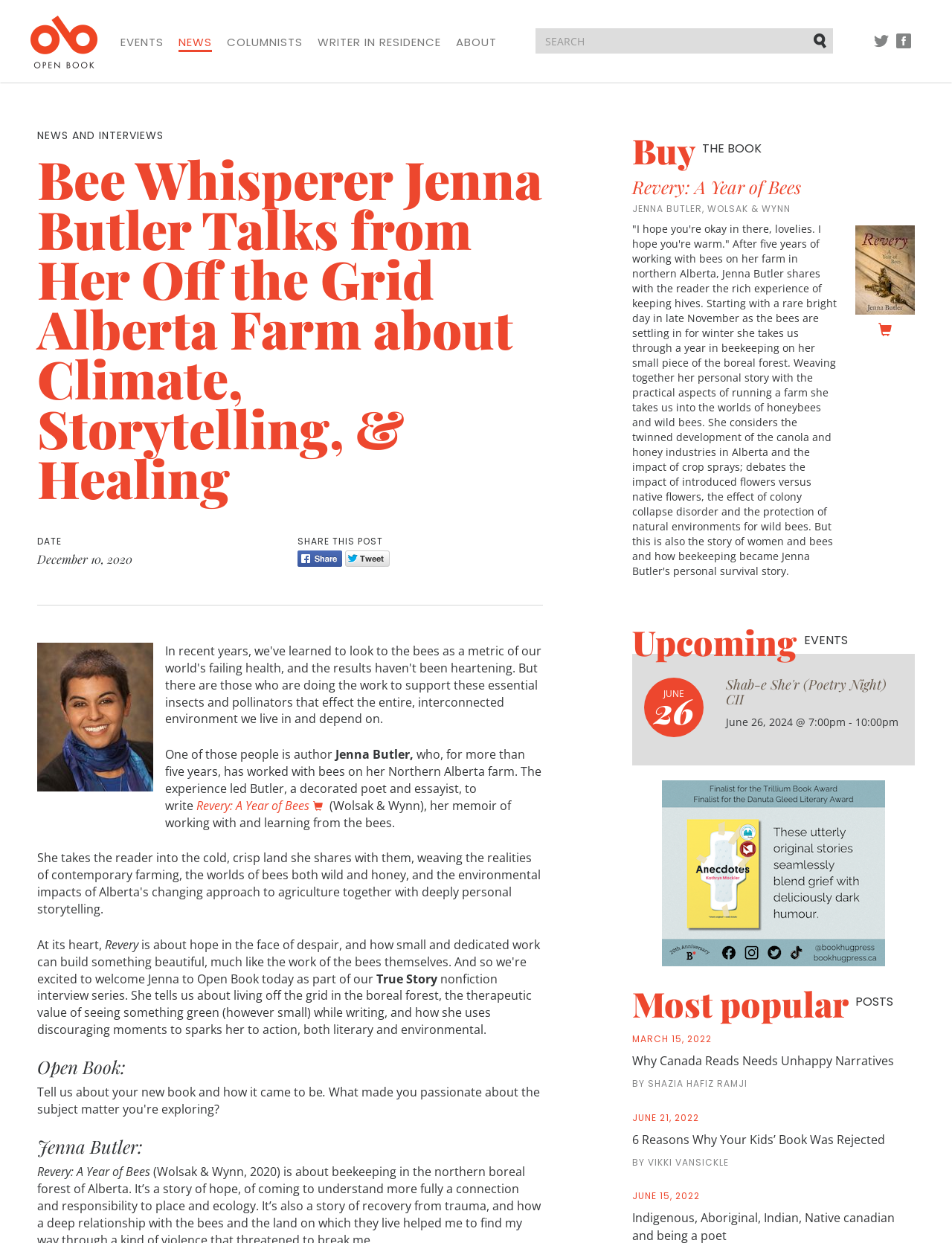Write an extensive caption that covers every aspect of the webpage.

This webpage is an article about author Jenna Butler, featuring an interview and discussion about her book "Revery: A Year of Bees". At the top of the page, there is a navigation menu with links to "EVENTS", "NEWS", "COLUMNISTS", "WRITER IN RESIDENCE", "ABOUT", "TWITTER", and "FACEBOOK". Below the navigation menu, there is a search bar with a "Submit" button.

The main content of the page is divided into sections. The first section has a heading "NEWS AND INTERVIEWS" and features an article about Jenna Butler, including an image of her. The article discusses her book "Revery: A Year of Bees" and her experiences as a beekeeper on her farm in Northern Alberta.

Below the article, there is a section with a heading "Open Book:" which appears to be an introduction to the interview with Jenna Butler. The interview is divided into sections, with headings "Tell us about your new book and how it came to be" and "Jenna Butler:". The interview discusses her book and her experiences as a writer and beekeeper.

On the right side of the page, there is a section with a heading "Buy THE BOOK" which features a link to purchase the book and an image of the book cover. Below this section, there is a section with a heading "Upcoming EVENTS" which lists an event "Shab-e She'r (Poetry Night) CII" on June 26, 2024.

Further down the page, there is a section with a heading "Most popular POSTS" which lists two articles, "Why Canada Reads Needs Unhappy Narratives" and "6 Reasons Why Your Kids’ Book Was Rejected". There is also an advertisement for a book "Anecdotes" by Kathryn Mockler.

Throughout the page, there are several images, including an image of the Open Book logo, an image of Jenna Butler, and an image of the book cover "Revery: A Year of Bees".